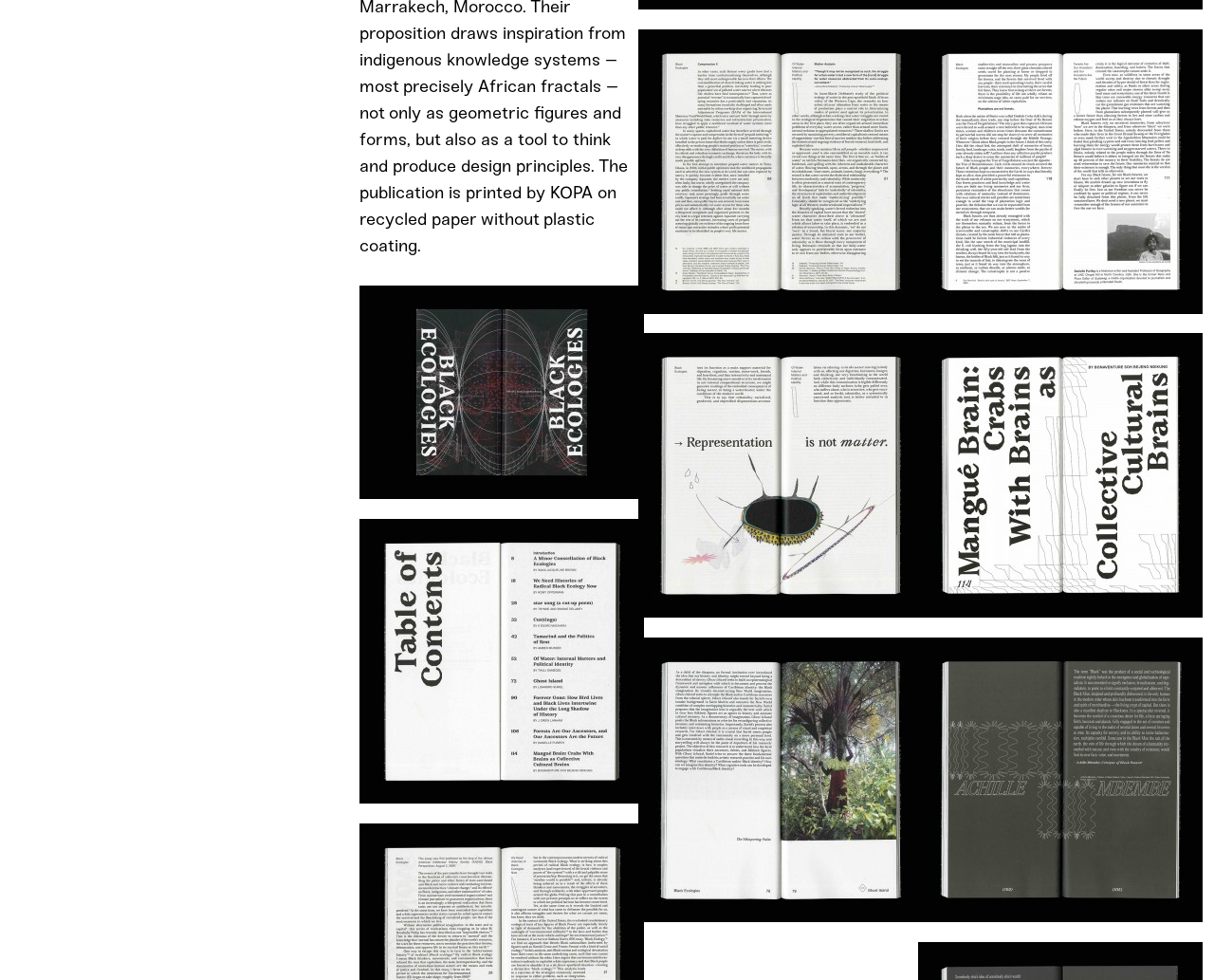Find the bounding box coordinates of the clickable region needed to perform the following instruction: "view image 2". The coordinates should be provided as four float numbers between 0 and 1, i.e., [left, top, right, bottom].

[0.296, 0.804, 0.53, 0.825]